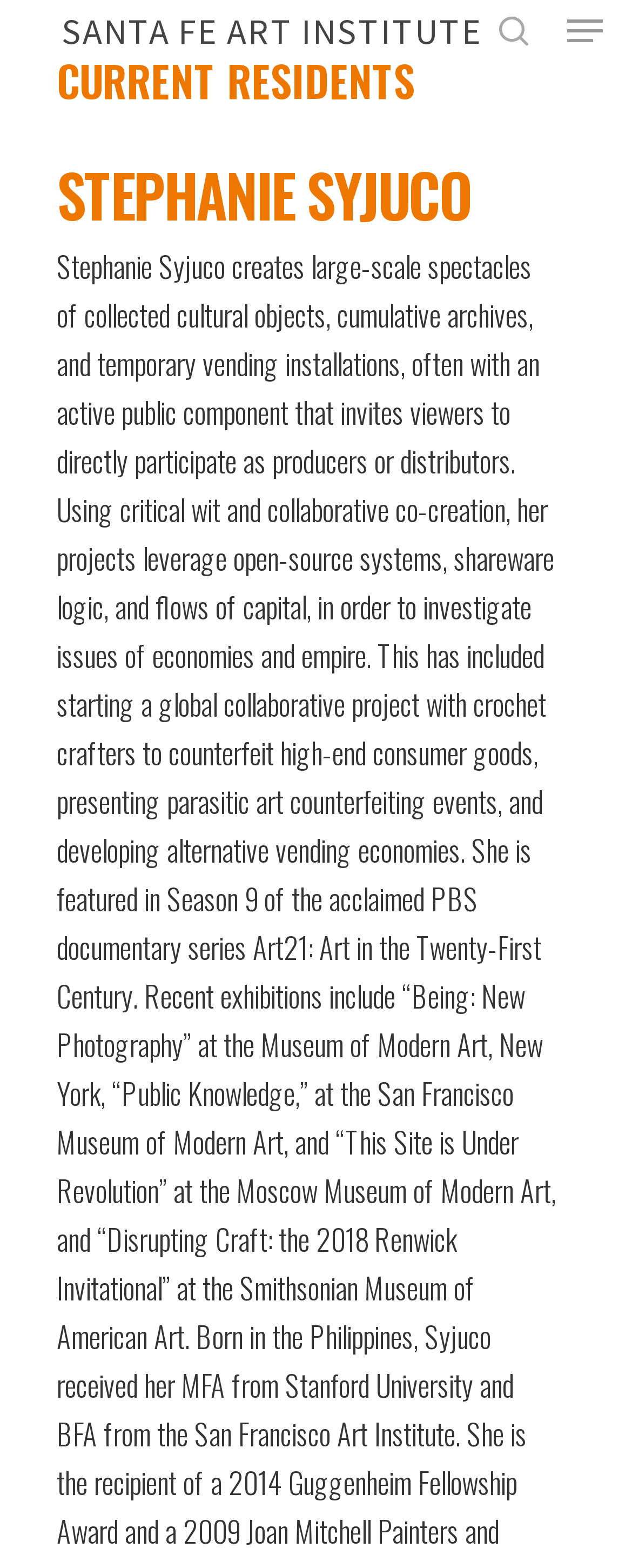What is the name of the institution?
Refer to the image and provide a one-word or short phrase answer.

Santa Fe Art Institute